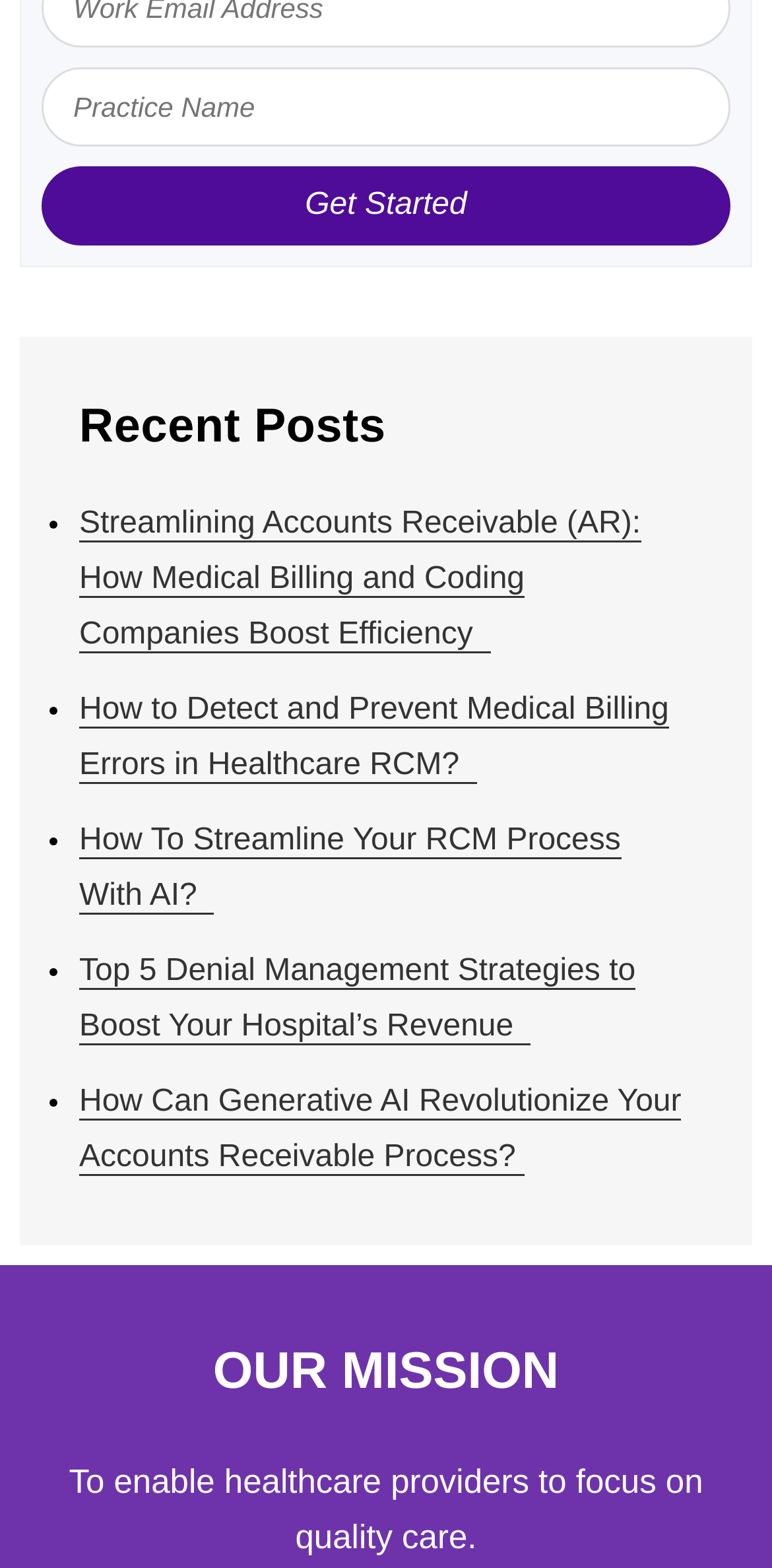Locate the bounding box for the described UI element: "value="Get Started"". Ensure the coordinates are four float numbers between 0 and 1, formatted as [left, top, right, bottom].

[0.054, 0.106, 0.946, 0.157]